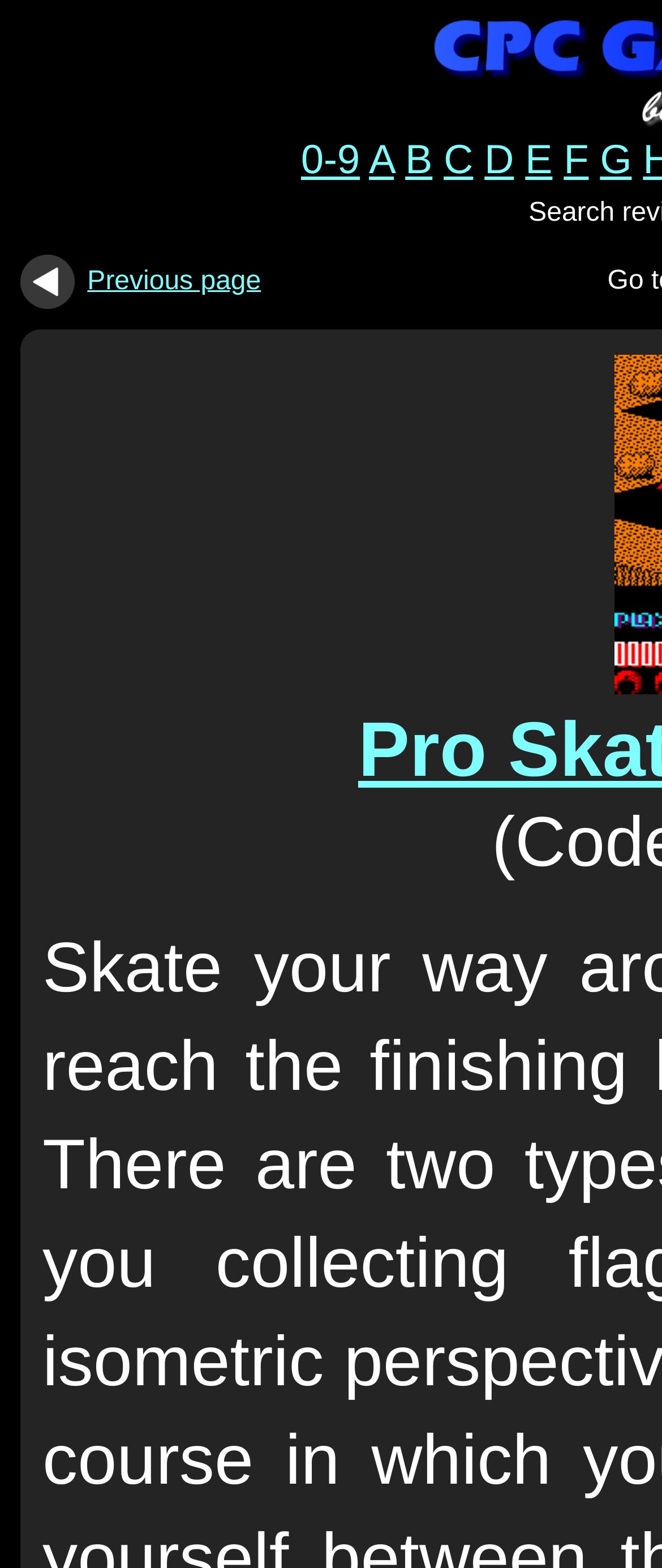What is the position of the 'G' link?
Answer the question with a single word or phrase by looking at the picture.

Rightmost